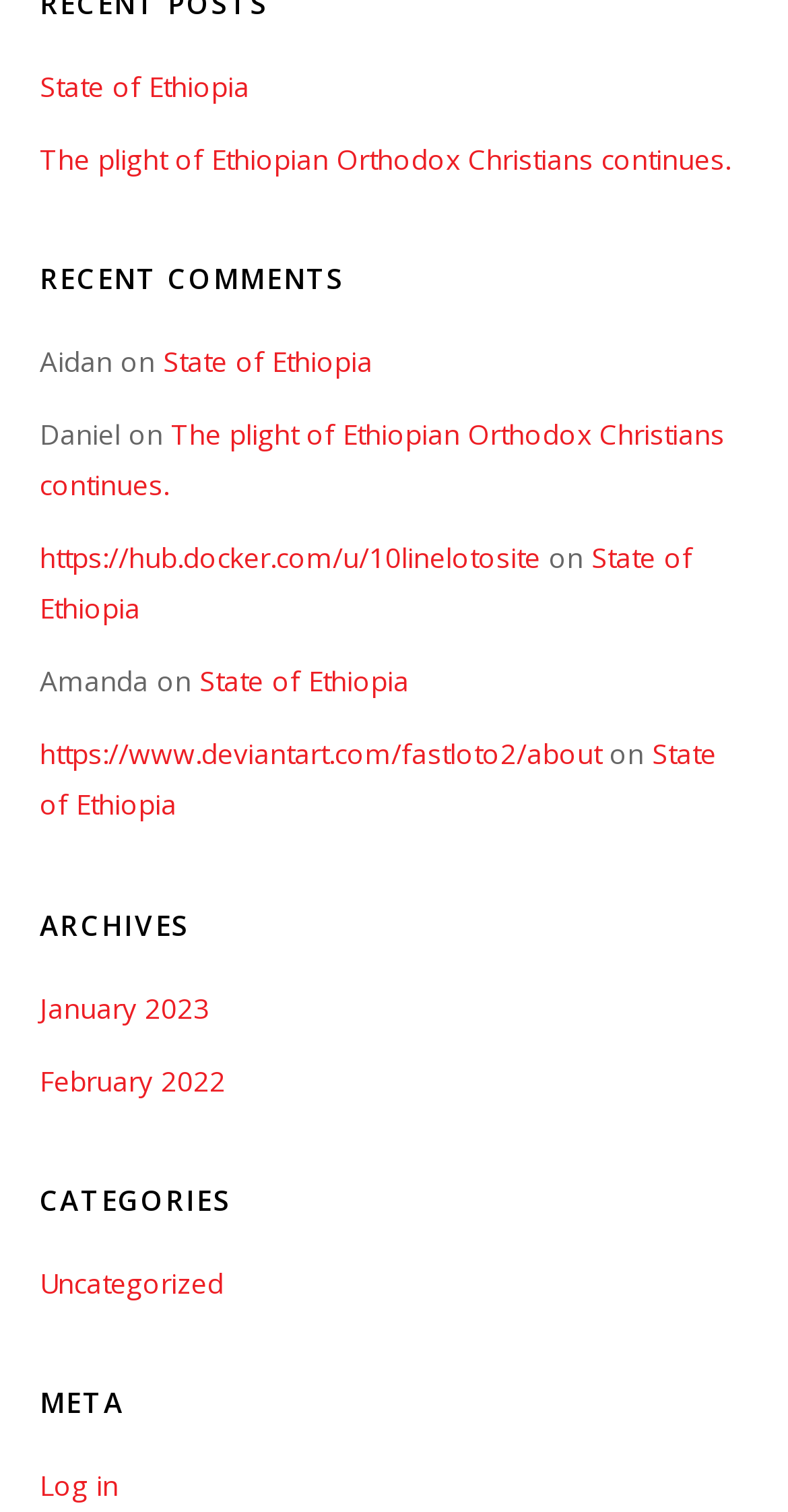Give a concise answer using only one word or phrase for this question:
How many recent comments are there?

4